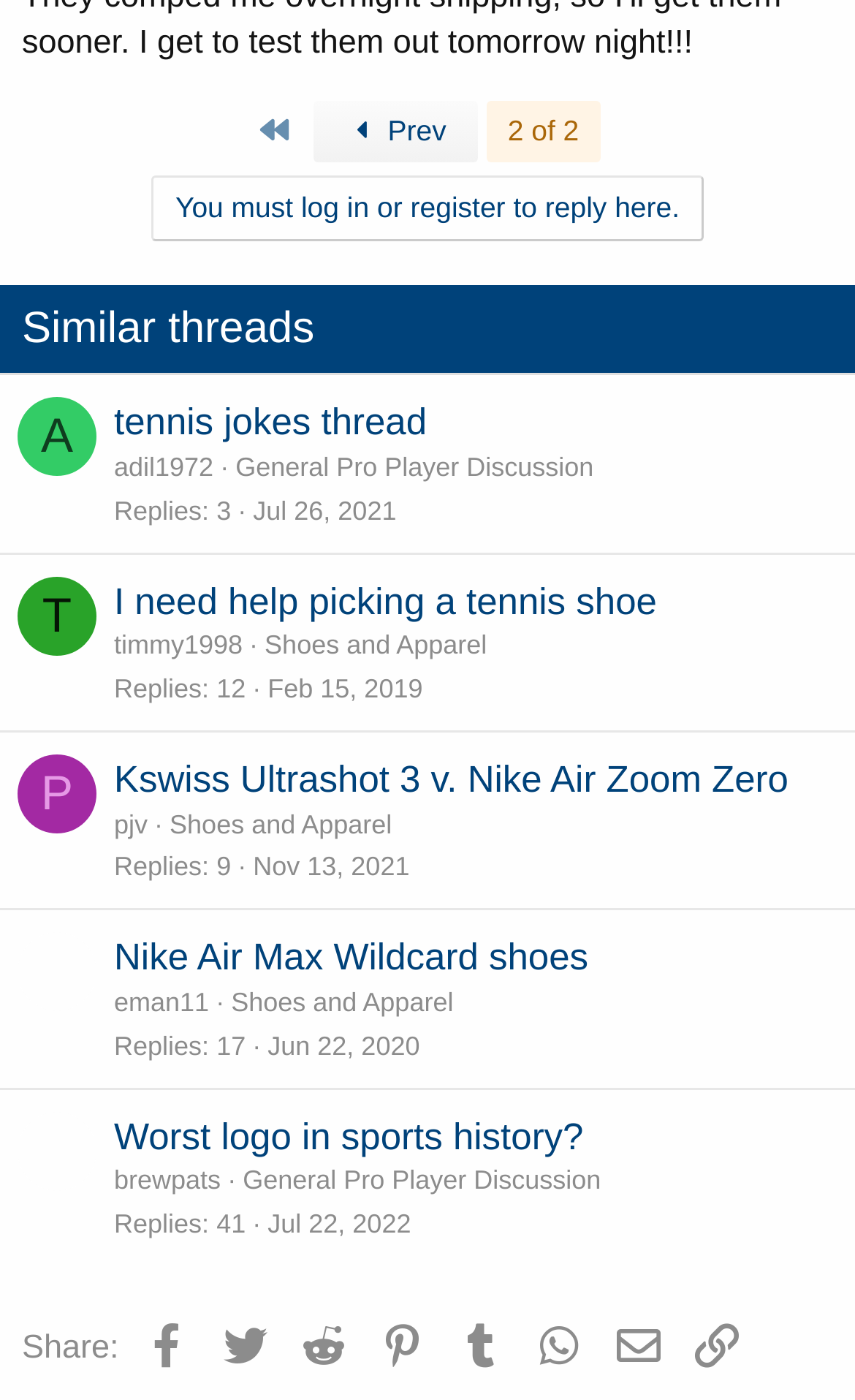Use one word or a short phrase to answer the question provided: 
How many replies are in the thread started by 'eman11'?

17